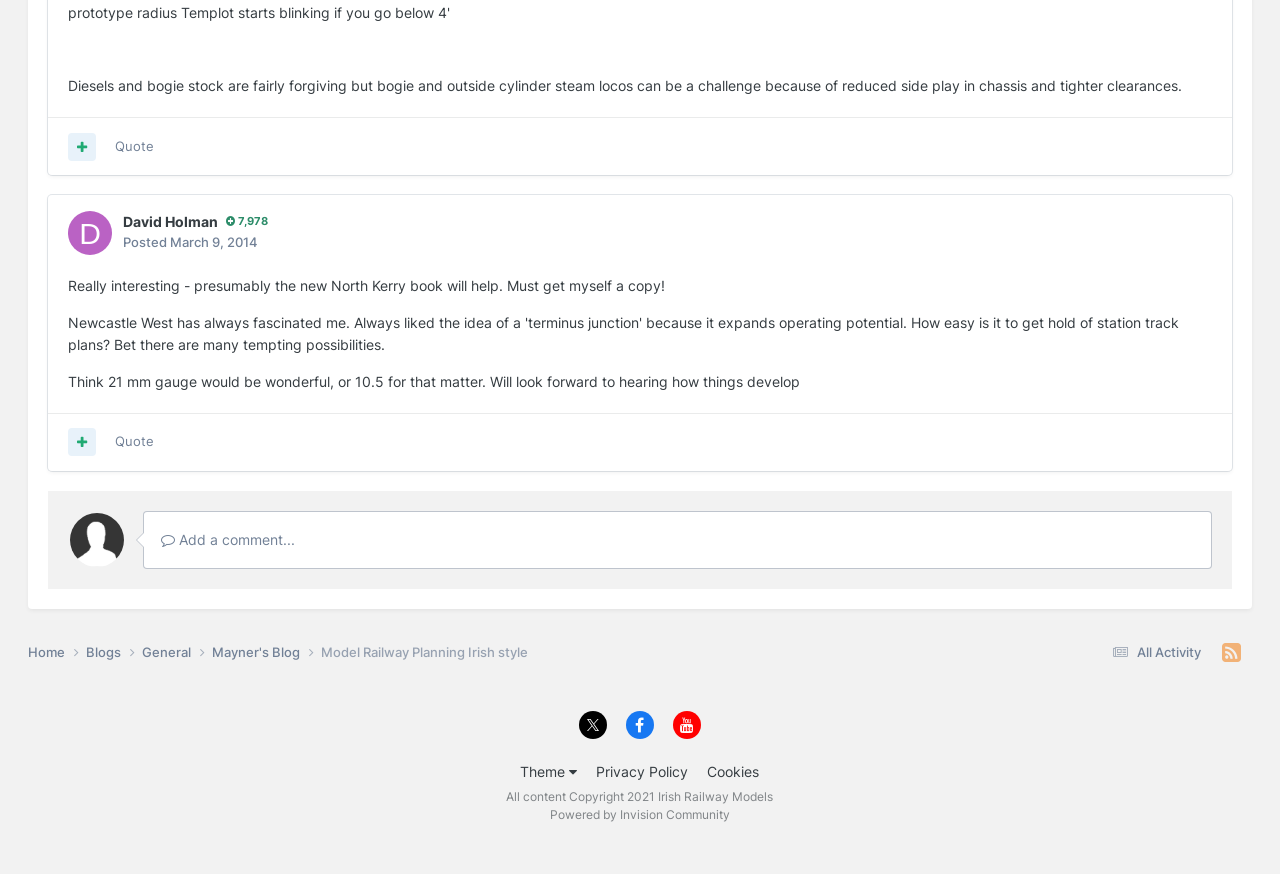Find the bounding box coordinates of the area to click in order to follow the instruction: "Quote a post".

[0.09, 0.158, 0.12, 0.176]